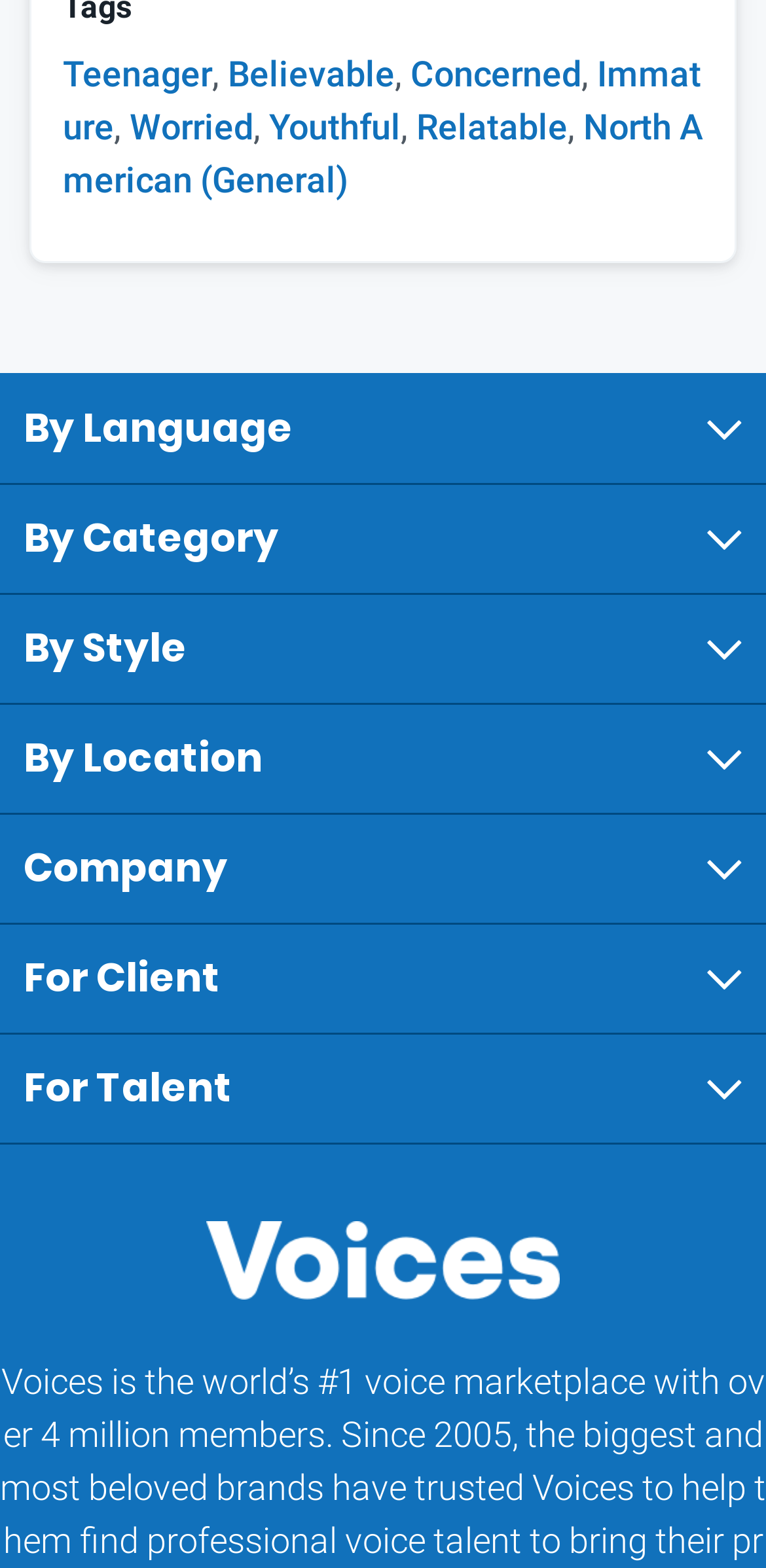Please provide a brief answer to the following inquiry using a single word or phrase:
How many language options are available for voice actors?

7